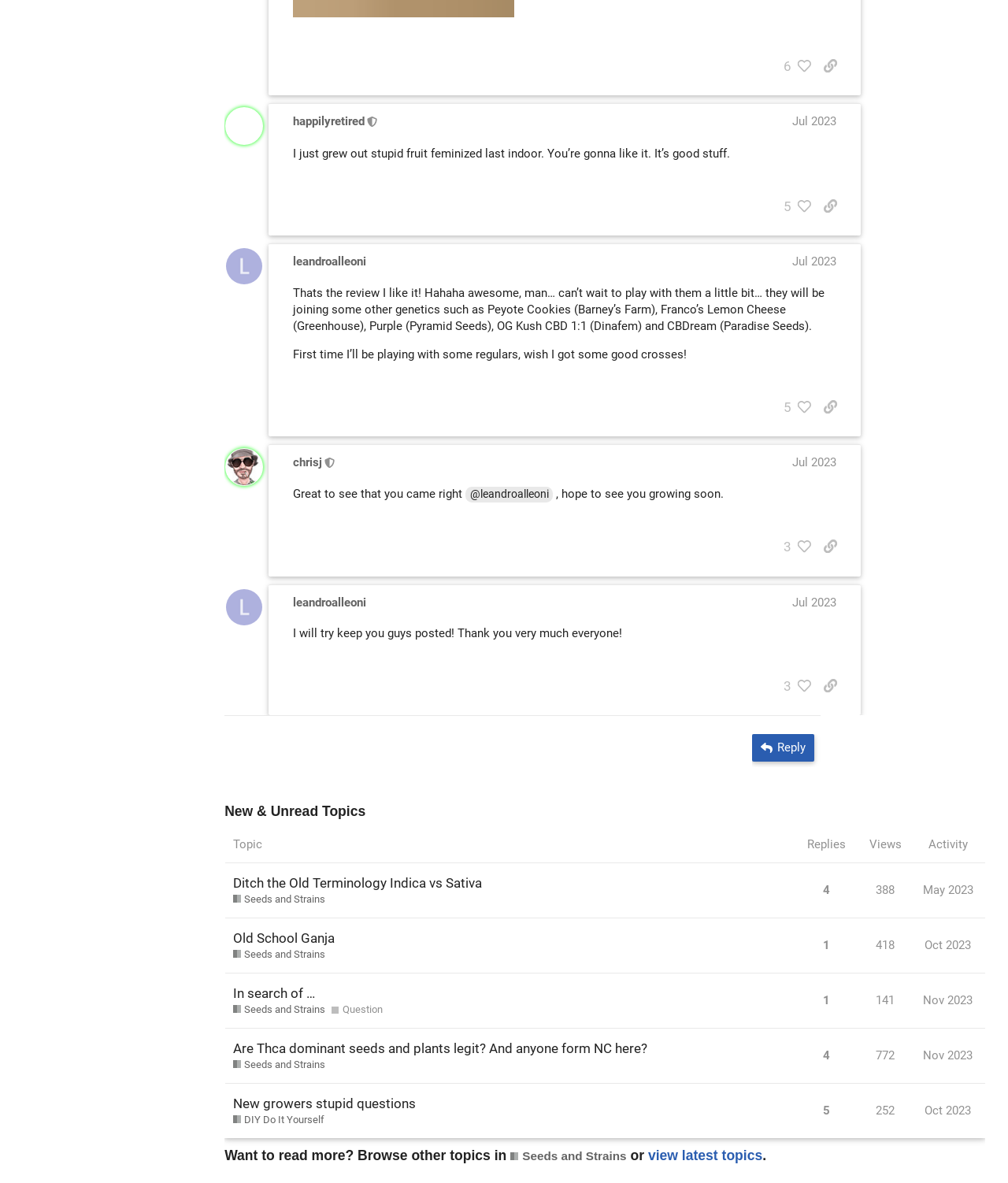Answer succinctly with a single word or phrase:
What is the username of the moderator who posted on Jul 2023?

happilyretired